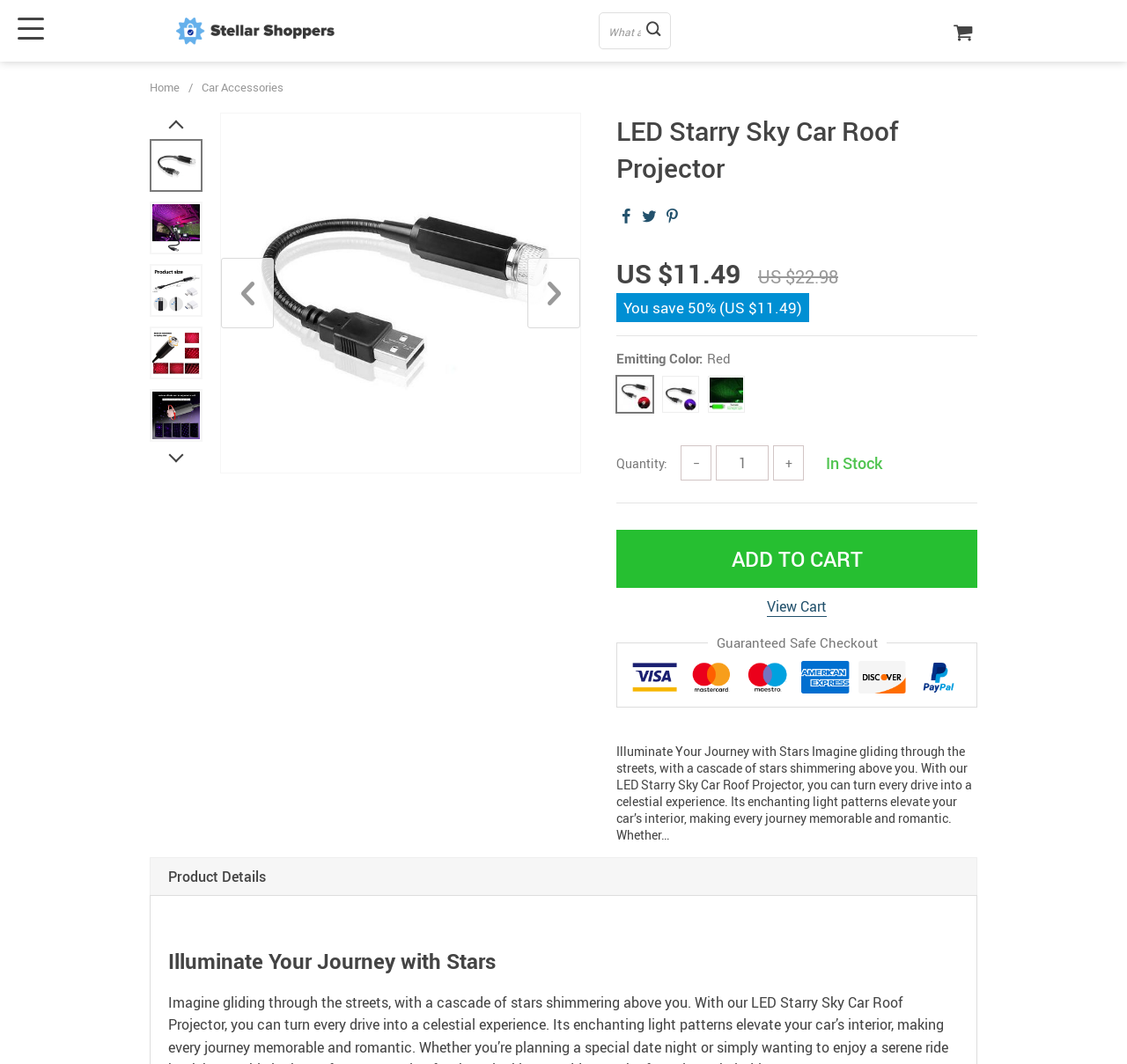What are the available colors of the LED Starry Sky Car Roof Projector?
Based on the image, give a one-word or short phrase answer.

Red, Blue, Green